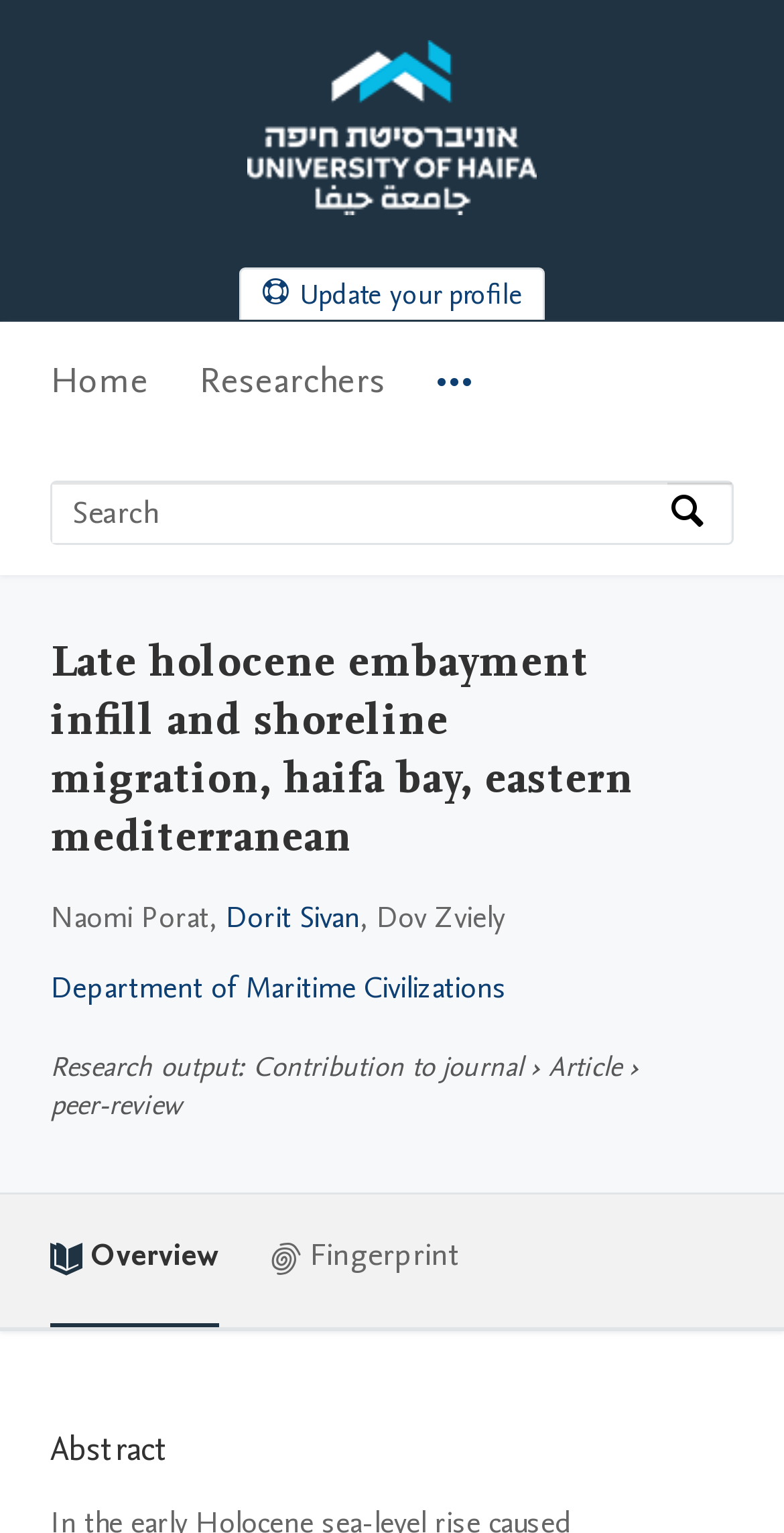Locate the bounding box coordinates of the clickable part needed for the task: "Go to University of Haifa Home".

[0.315, 0.119, 0.685, 0.148]